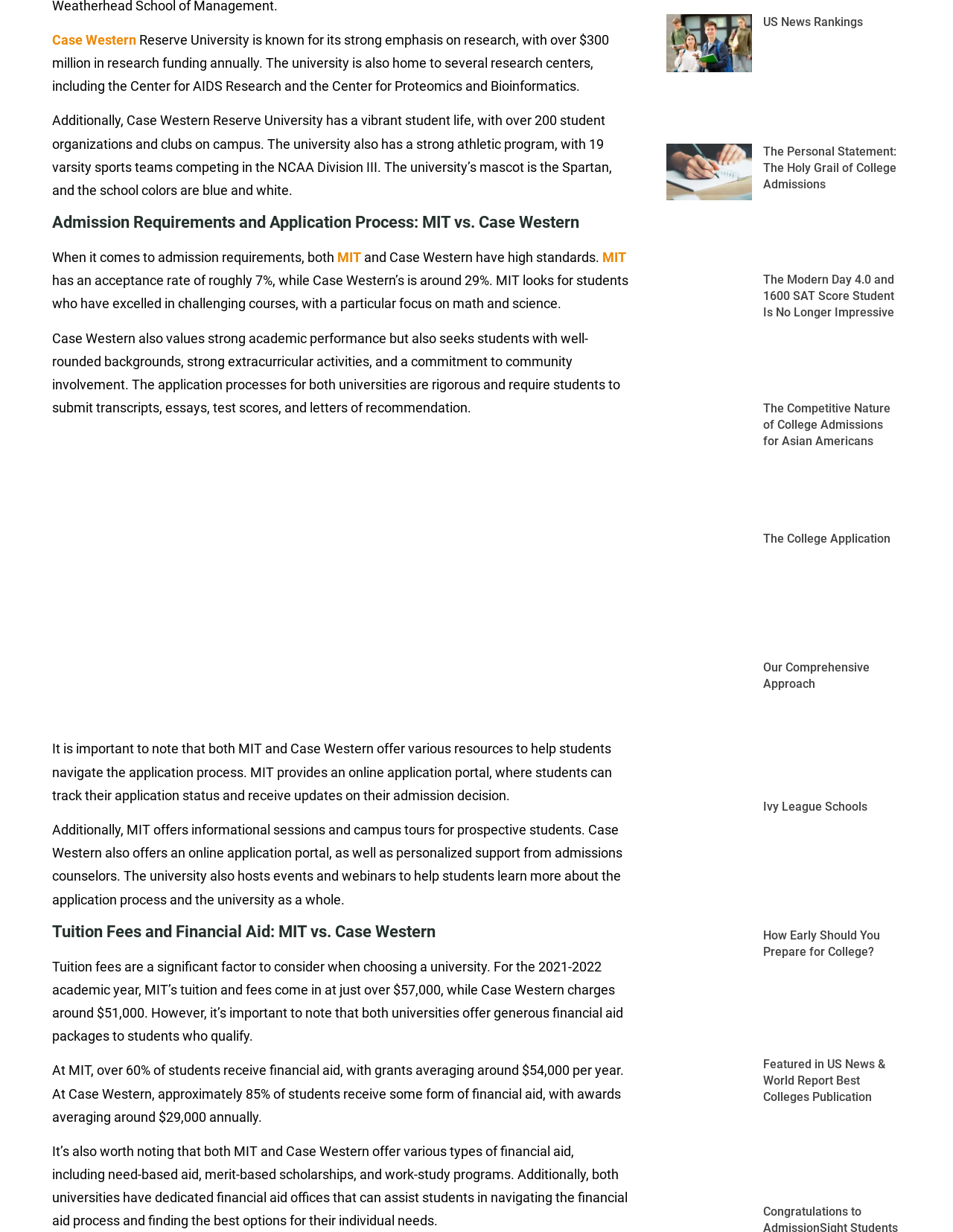Please identify the bounding box coordinates for the region that you need to click to follow this instruction: "read the heading 'Admission Requirements and Application Process: MIT vs. Case Western'".

[0.055, 0.173, 0.66, 0.195]